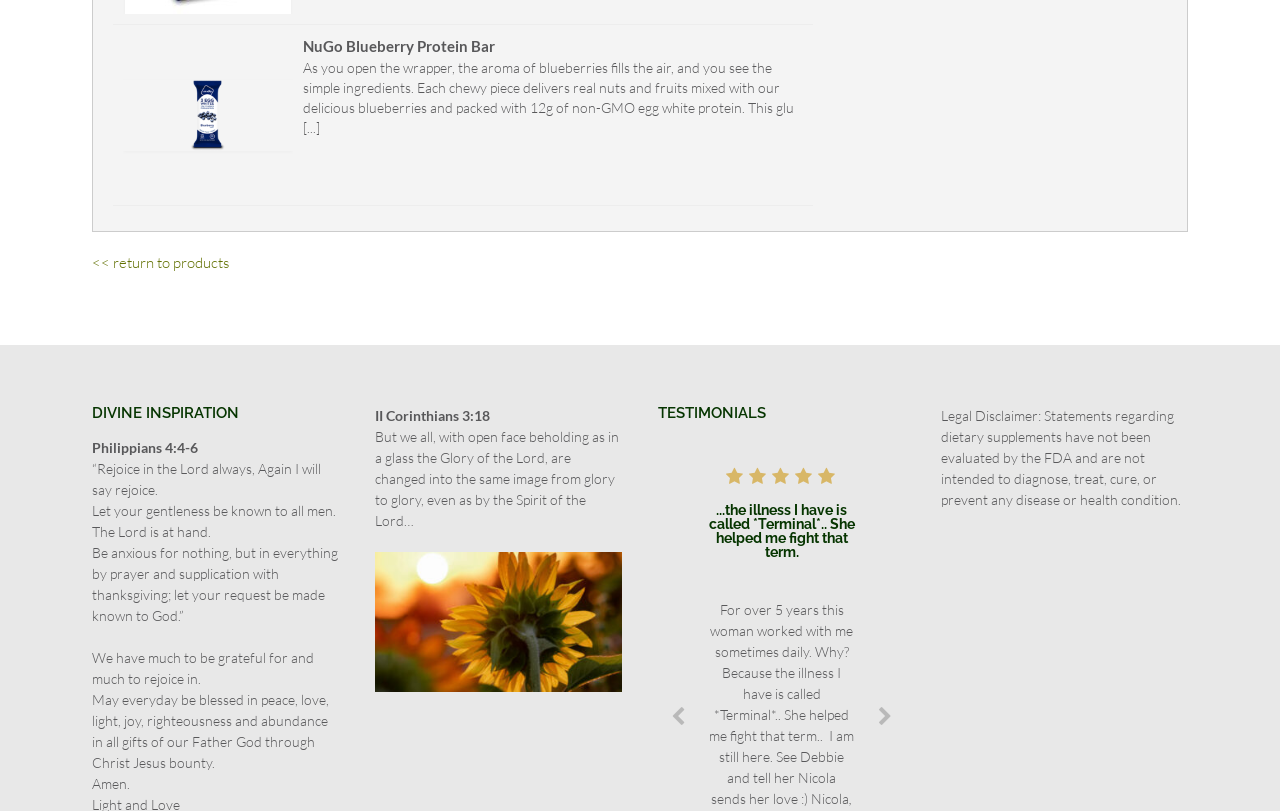What is the purpose of the legal disclaimer?
We need a detailed and exhaustive answer to the question. Please elaborate.

The legal disclaimer on the webpage mentions that statements regarding dietary supplements have not been evaluated by the FDA, indicating that the purpose of the disclaimer is to inform users about the FDA's evaluation of the supplements.